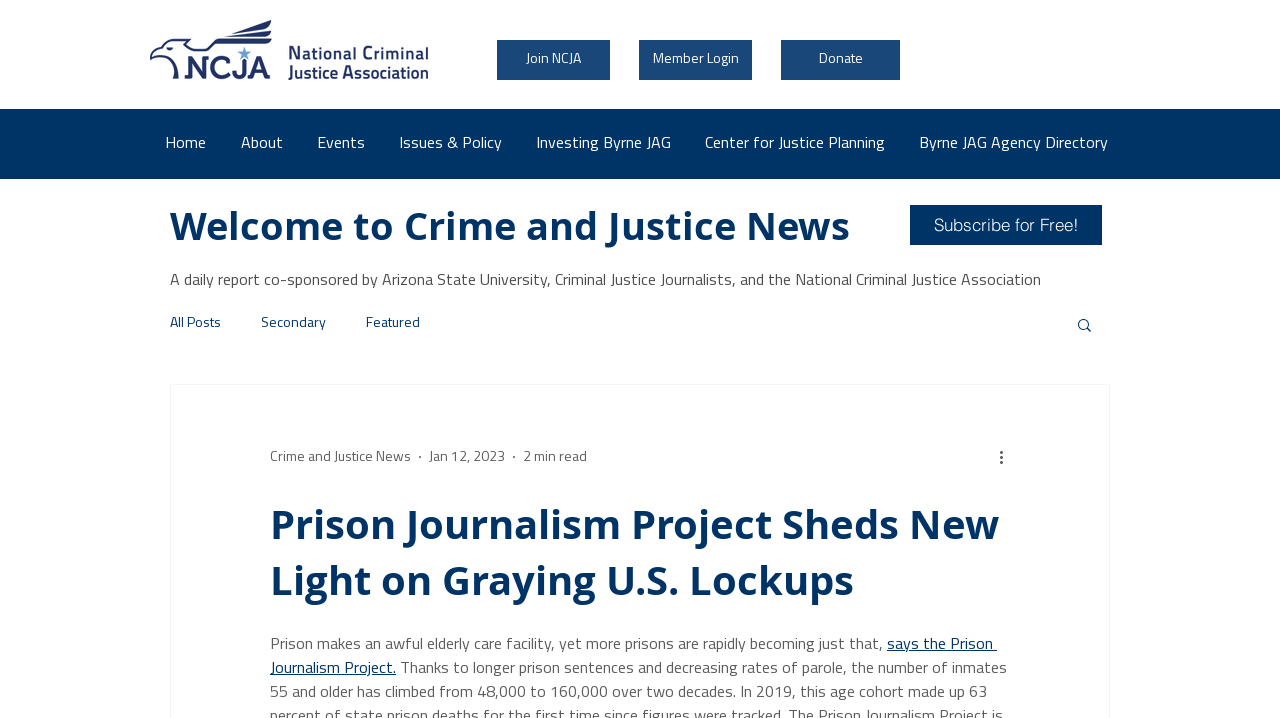Could you highlight the region that needs to be clicked to execute the instruction: "Read more about 'Prison Journalism Project Sheds New Light on Graying U.S. Lockups'"?

[0.211, 0.691, 0.789, 0.847]